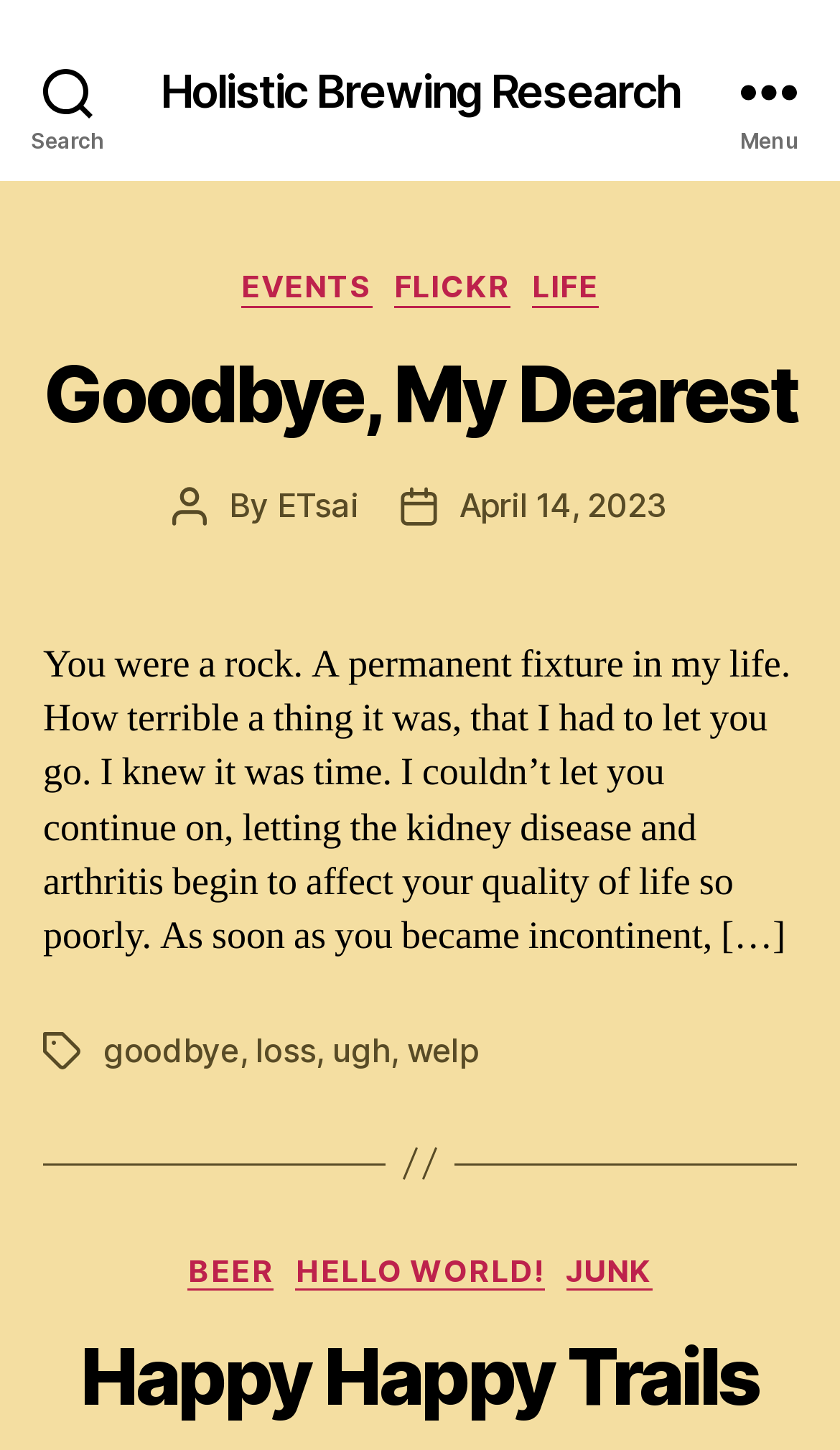Generate a thorough explanation of the webpage's elements.

The webpage is about Holistic Brewing Research, with a focus on brewing and personal experiences. At the top, there is a search button on the left and a menu button on the right. Below the menu button, the title "Holistic Brewing Research" is prominently displayed.

The main content area is divided into sections. The first section has a header with links to categories such as "EVENTS", "FLICKR", and "LIFE". Below this header, there is a blog post titled "Goodbye, My Dearest" with a link to the post. The post has a brief description, followed by information about the post author, "ETsai", and the post date, "April 14, 2023". The main content of the post is a heartfelt goodbye message to a beloved pet.

Below the post, there are tags "goodbye", "loss", "ugh", and "welp" with links to related content. Further down, there is another section with categories "BEER", "HELLO WORLD!", and "JUNK" with links to related content.

Finally, there is another blog post titled "Happy Happy Trails" with a link to the post. The overall layout is organized, with clear headings and concise text, making it easy to navigate and read.